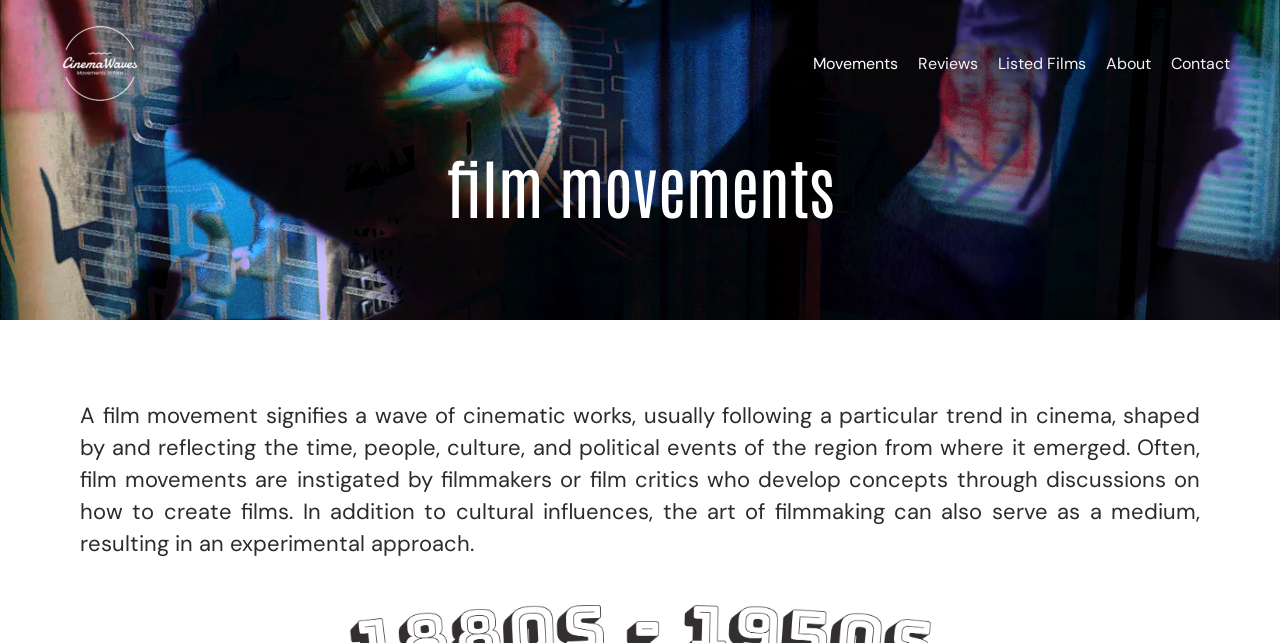What is the relationship between film movements and time?
Refer to the image and offer an in-depth and detailed answer to the question.

The webpage explains that a film movement signifies a wave of cinematic works, shaped by and reflecting the time, people, culture, and political events of the region from where it emerged. This suggests that film movements are closely tied to the time period in which they emerge.